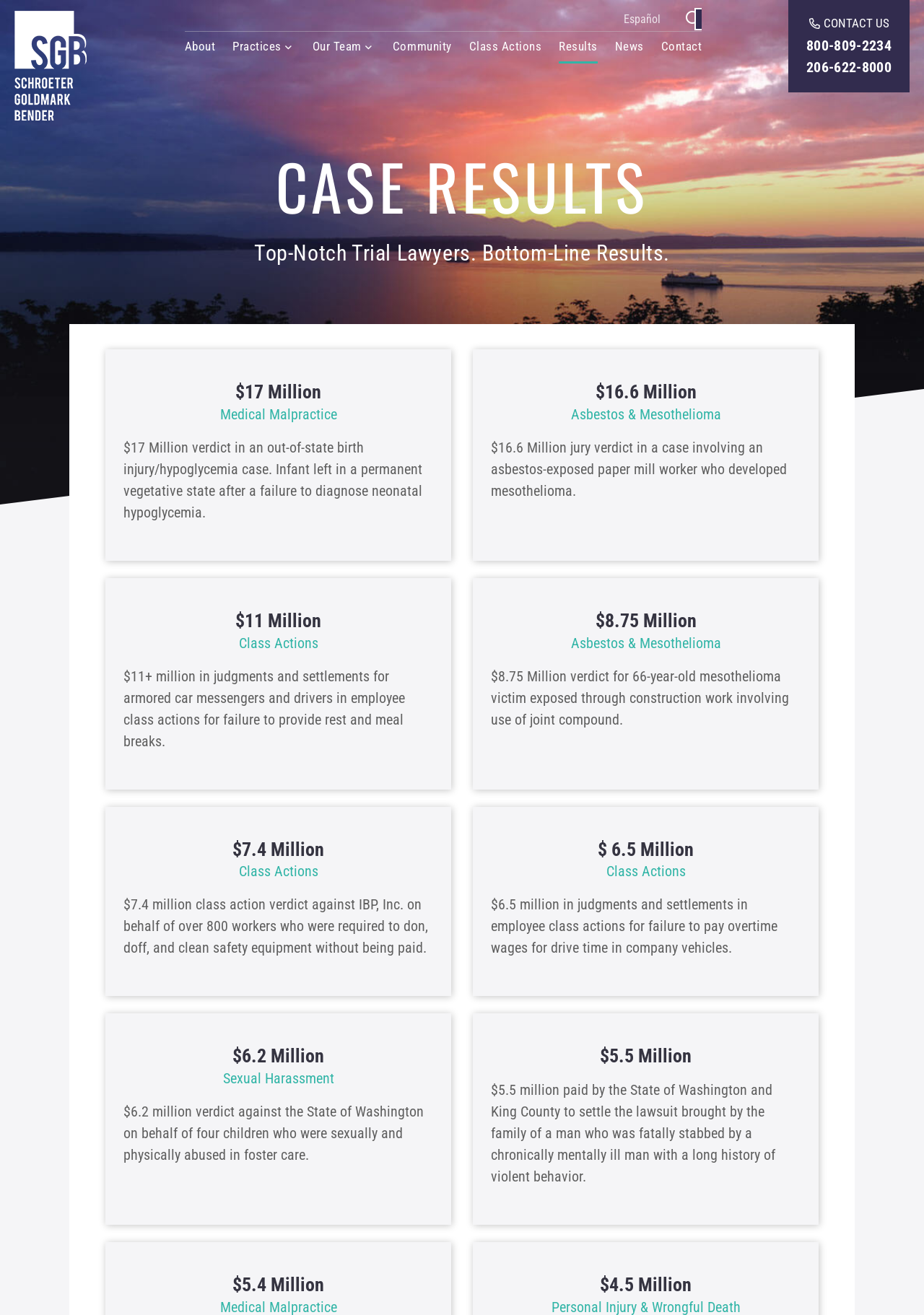Write an exhaustive caption that covers the webpage's main aspects.

This webpage is about the case results of a law firm, Schroeter Goldmark & Bender, based in Seattle. At the top, there is a navigation menu with links to different sections of the website, including "About", "Practices", "Our Team", "Community", "Class Actions", "Results", "News", and "Contact". Below the navigation menu, there is a prominent header that reads "CASE RESULTS" with a subtitle "Top-Notch Trial Lawyers. Bottom-Line Results."

The main content of the webpage is a list of case results, each with a brief description and a monetary value. The cases are listed in a grid-like format, with multiple columns and rows. Each case result is accompanied by a link to a specific practice area, such as "Medical Malpractice", "Asbestos & Mesothelioma", or "Class Actions".

The case results are organized in a hierarchical structure, with the most prominent cases displayed at the top and the less prominent ones below. The monetary values of the cases range from $5.4 million to $17 million, and the descriptions provide a brief summary of each case.

At the bottom of the webpage, there is a contact section with a heading "CONTACT US" and two phone numbers. There is also a search bar and a button to close the search bar, but they are hidden by default.

Overall, the webpage is focused on showcasing the law firm's successful case results and providing a clear and organized way for users to navigate and explore the different cases.